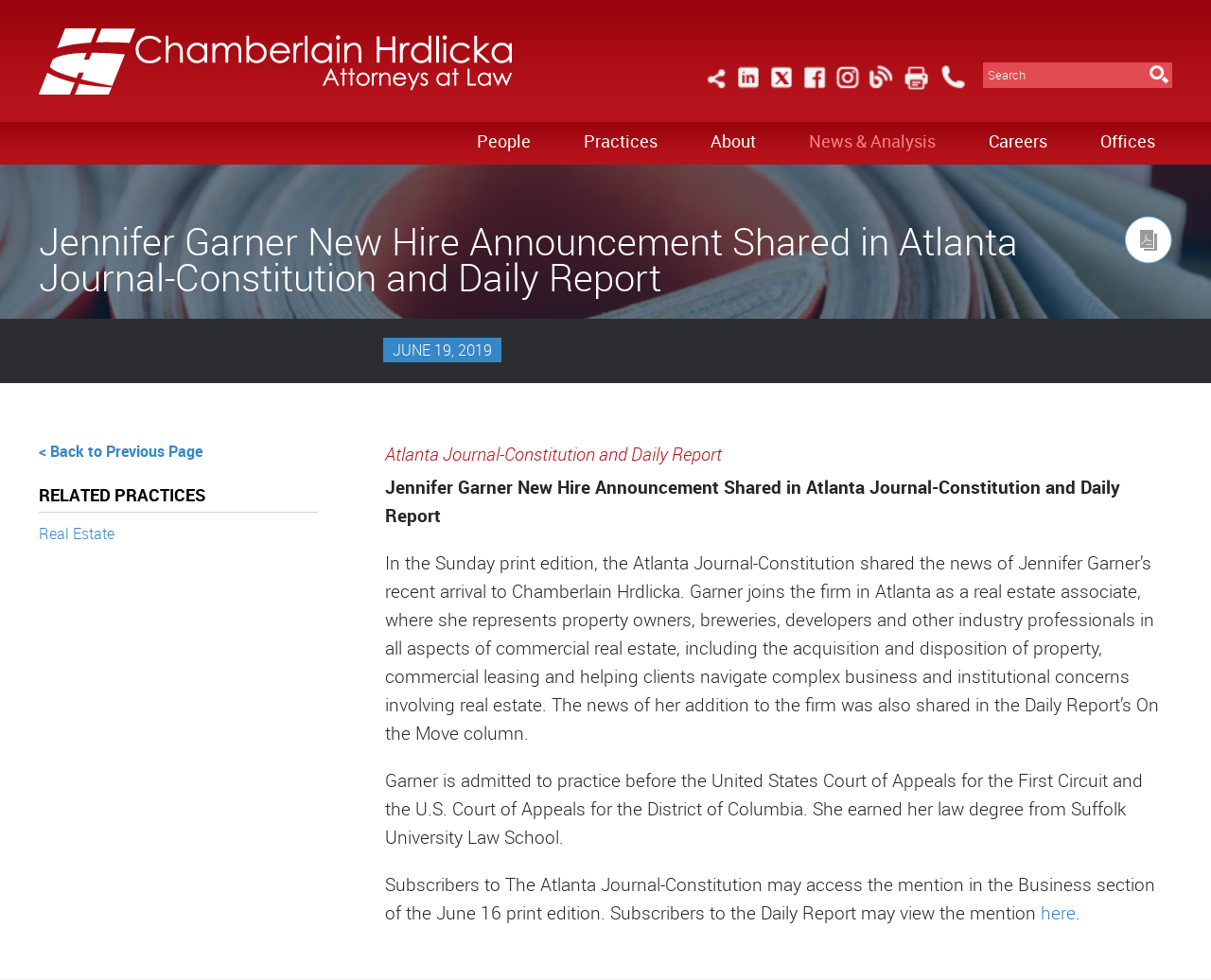What is the name of the court Jennifer Garner is admitted to practice before?
Please use the image to provide an in-depth answer to the question.

According to the webpage, Jennifer Garner is admitted to practice before the United States Court of Appeals for the First Circuit, which is mentioned in the text describing her background and qualifications.